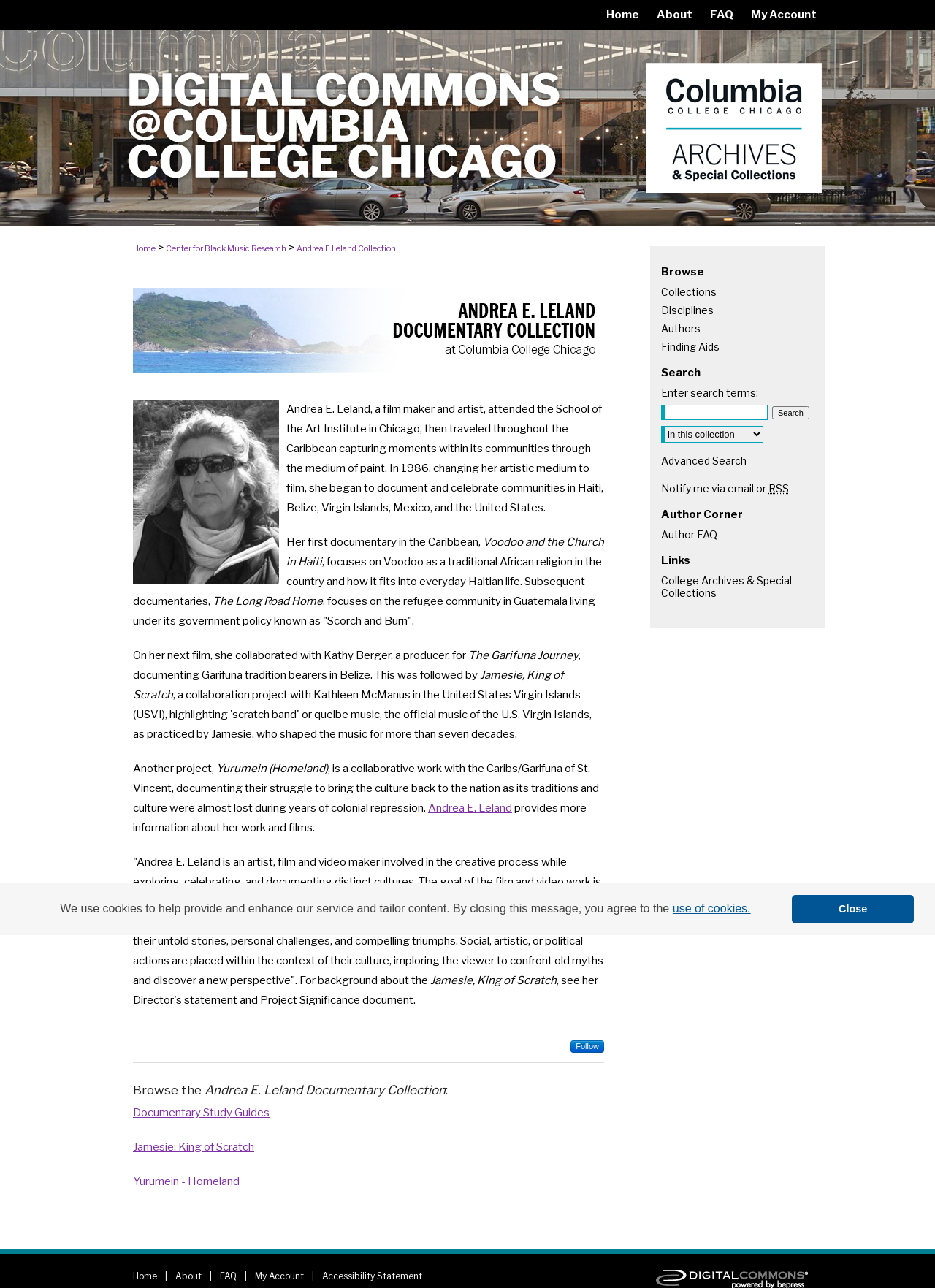Answer the following in one word or a short phrase: 
What is the name of the film maker and artist?

Andrea E. Leland